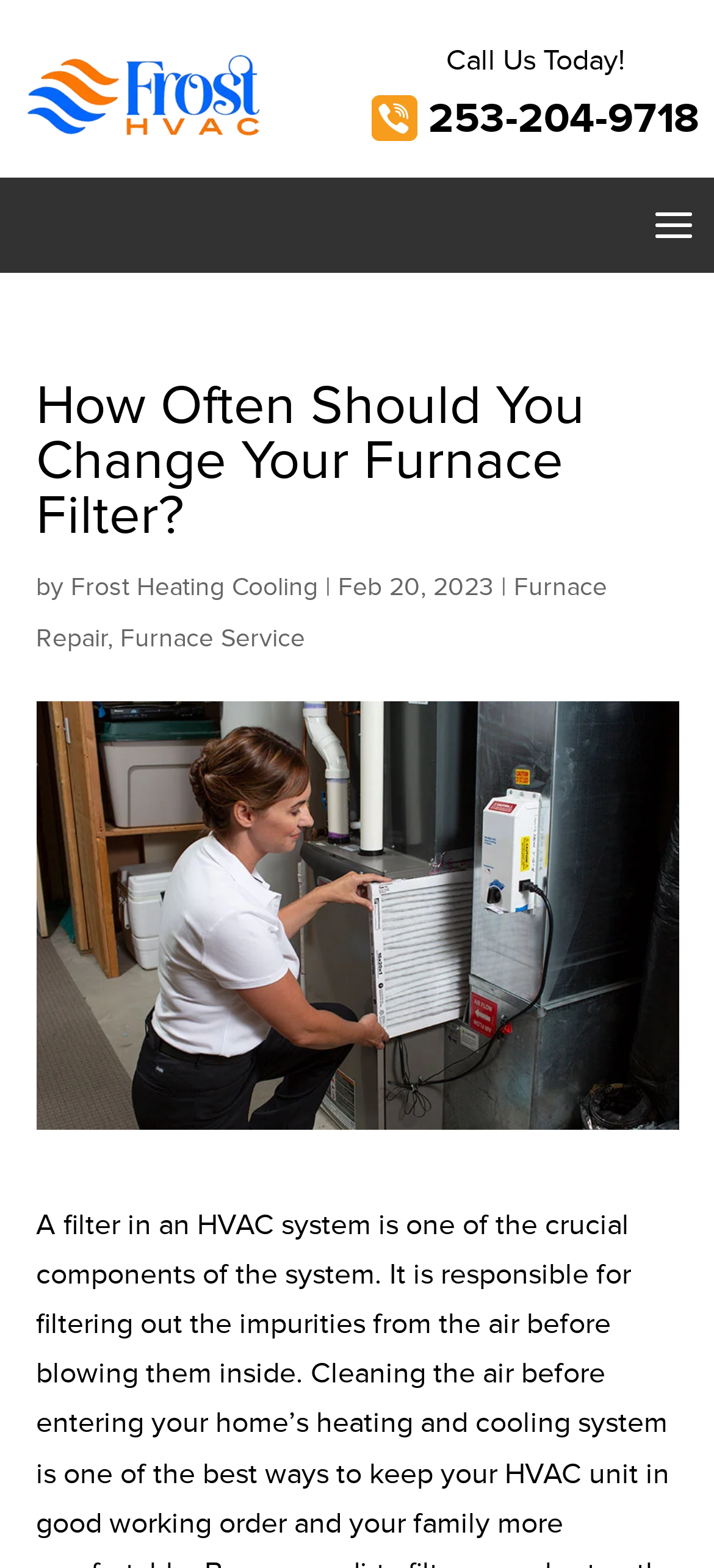What is the date of the article?
Please provide a detailed and comprehensive answer to the question.

I found the date of the article by looking at the static text element that contains the text 'Feb 20, 2023'. This element is located near the author information and suggests that it is the date of the article.